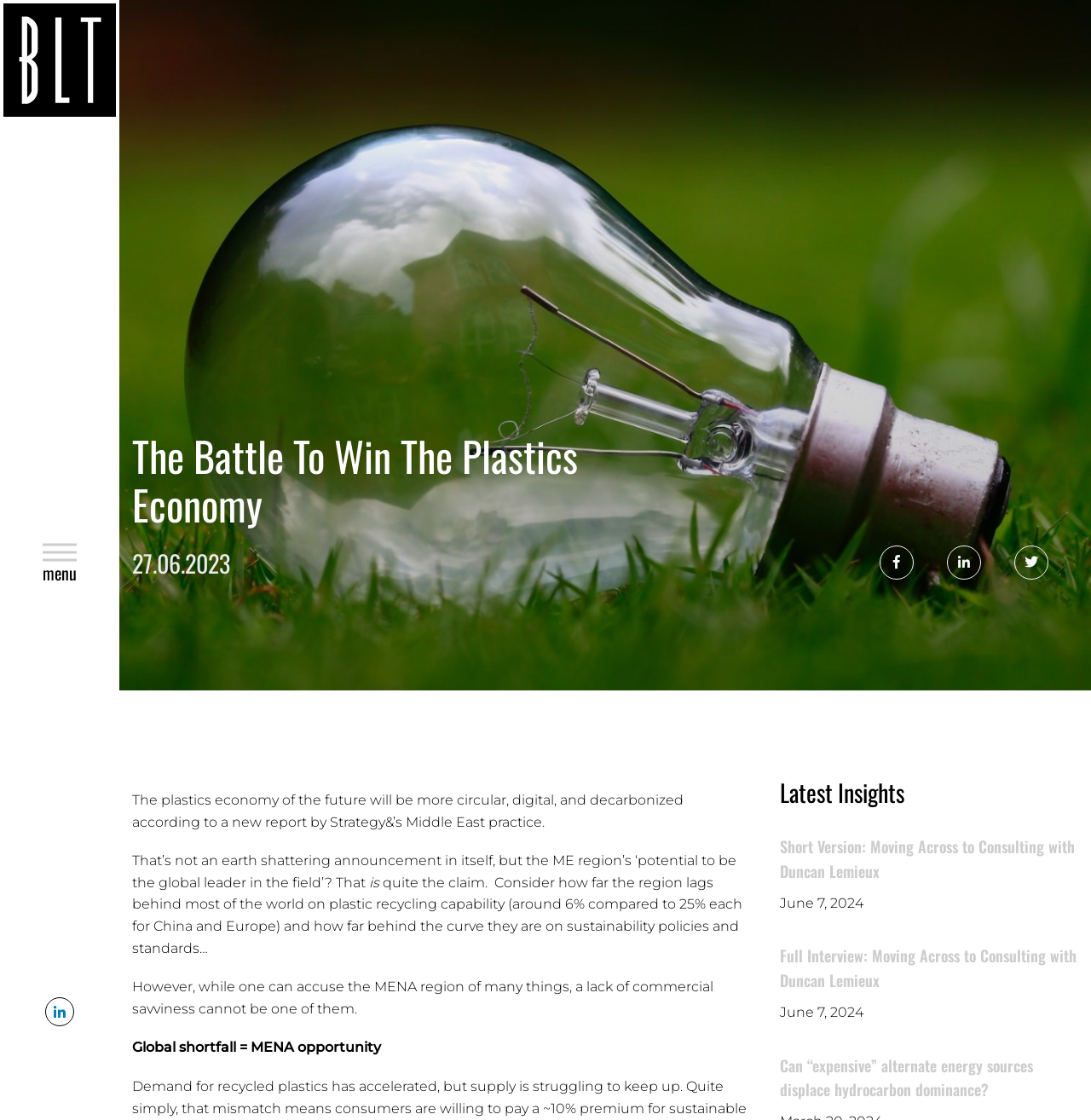What is the theme of the article?
Please ensure your answer to the question is detailed and covers all necessary aspects.

I inferred the theme of the article by looking at the main heading 'The Battle To Win The Plastics Economy' and the content of the article, which discusses the future of the plastics economy.